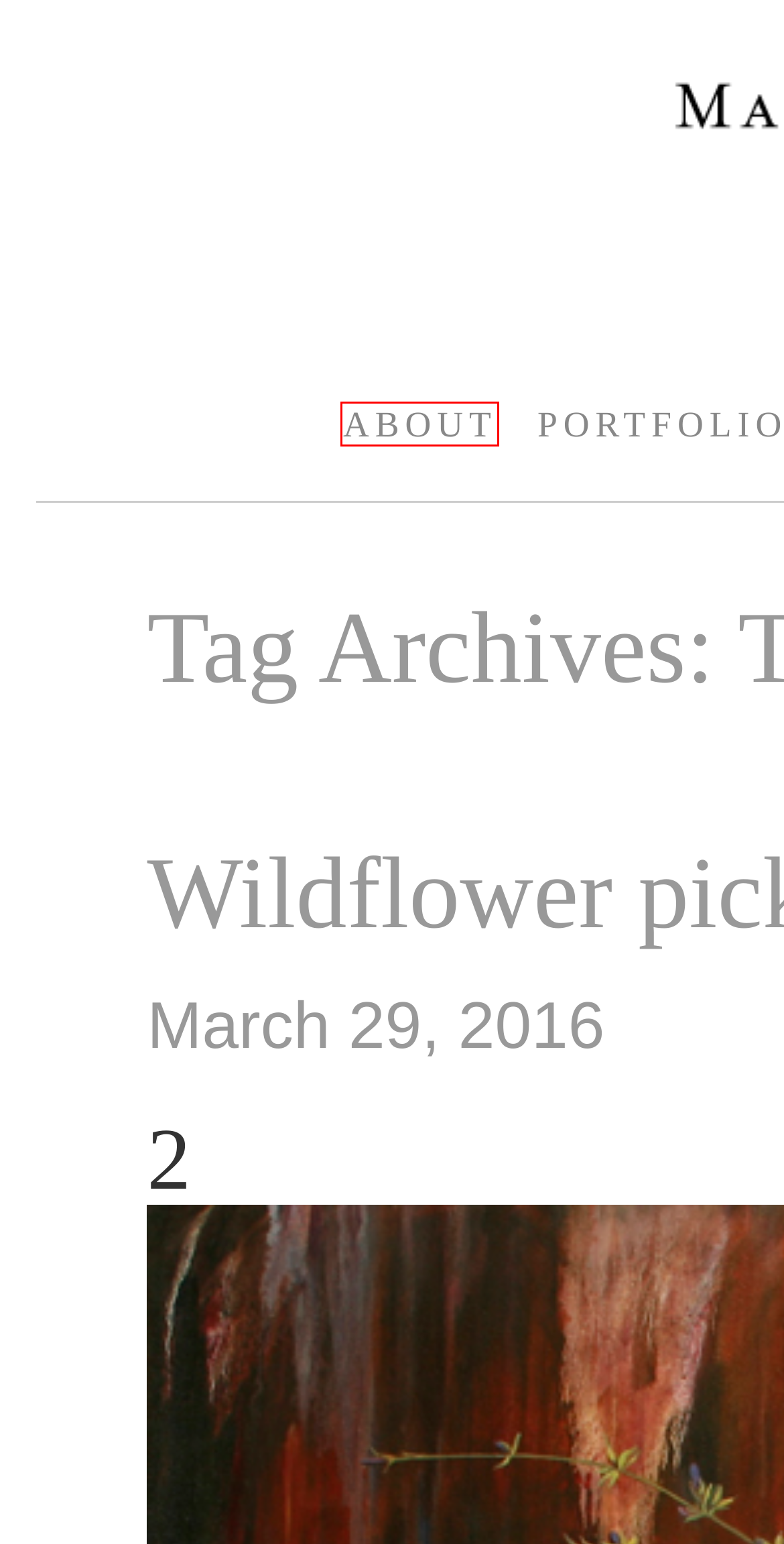Review the screenshot of a webpage which includes a red bounding box around an element. Select the description that best fits the new webpage once the element in the bounding box is clicked. Here are the candidates:
A. Published | Marie Cameron Studio
B. About Marie Cameron | Marie Cameron Studio
C. Exhibitions | Marie Cameron Studio
D. Salon | Marie Cameron Studio
E. Wildflower | Marie Cameron Studio
F. Wildflower picked for the Triton Salon! | Marie Cameron Studio
G. Triton Statewide 2-D Competition and Exhibition | Marie Cameron Studio
H. Inspiration | Marie Cameron Studio

B